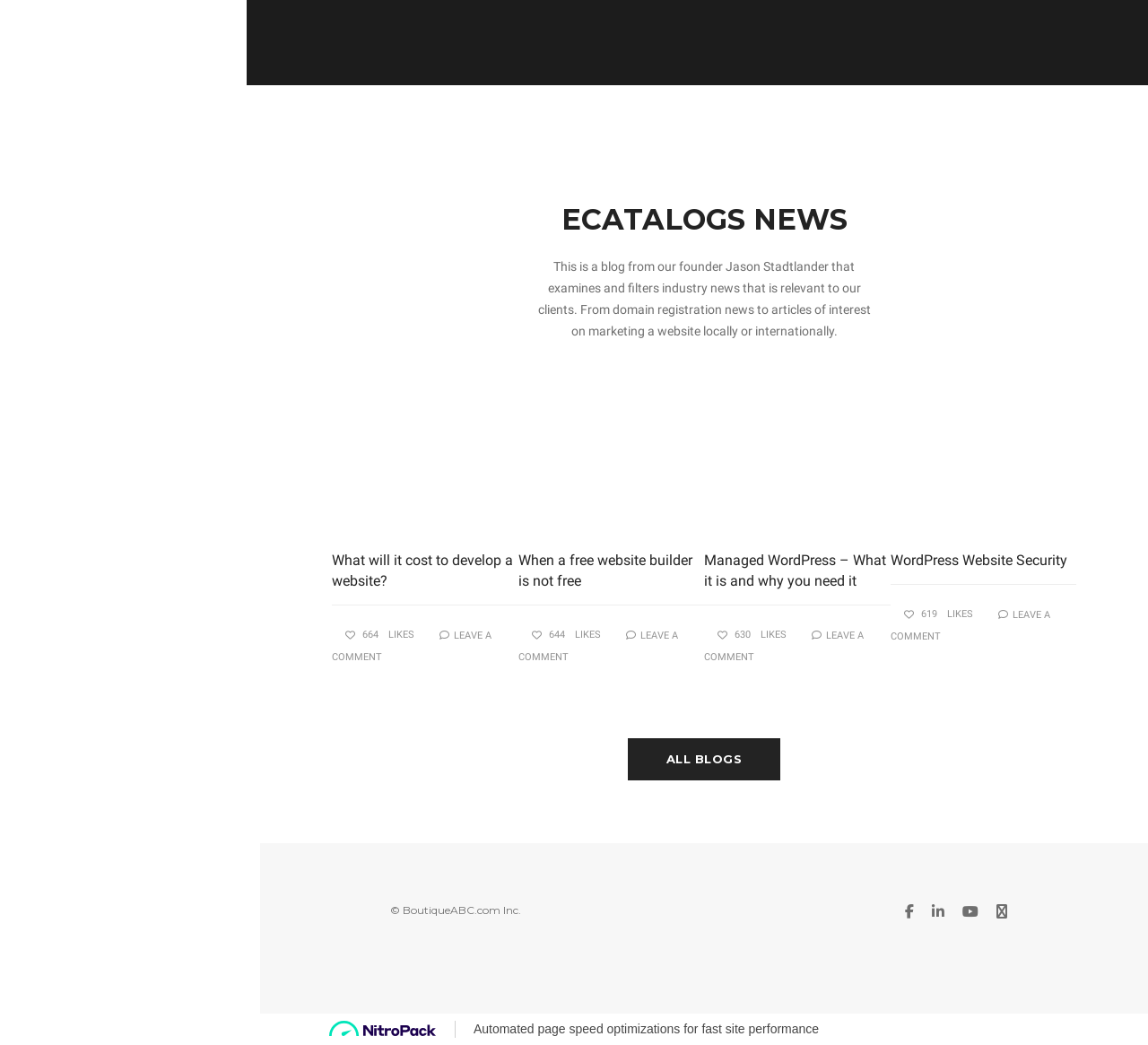Please give a short response to the question using one word or a phrase:
What is the name of the blog?

ECATALOGS NEWS